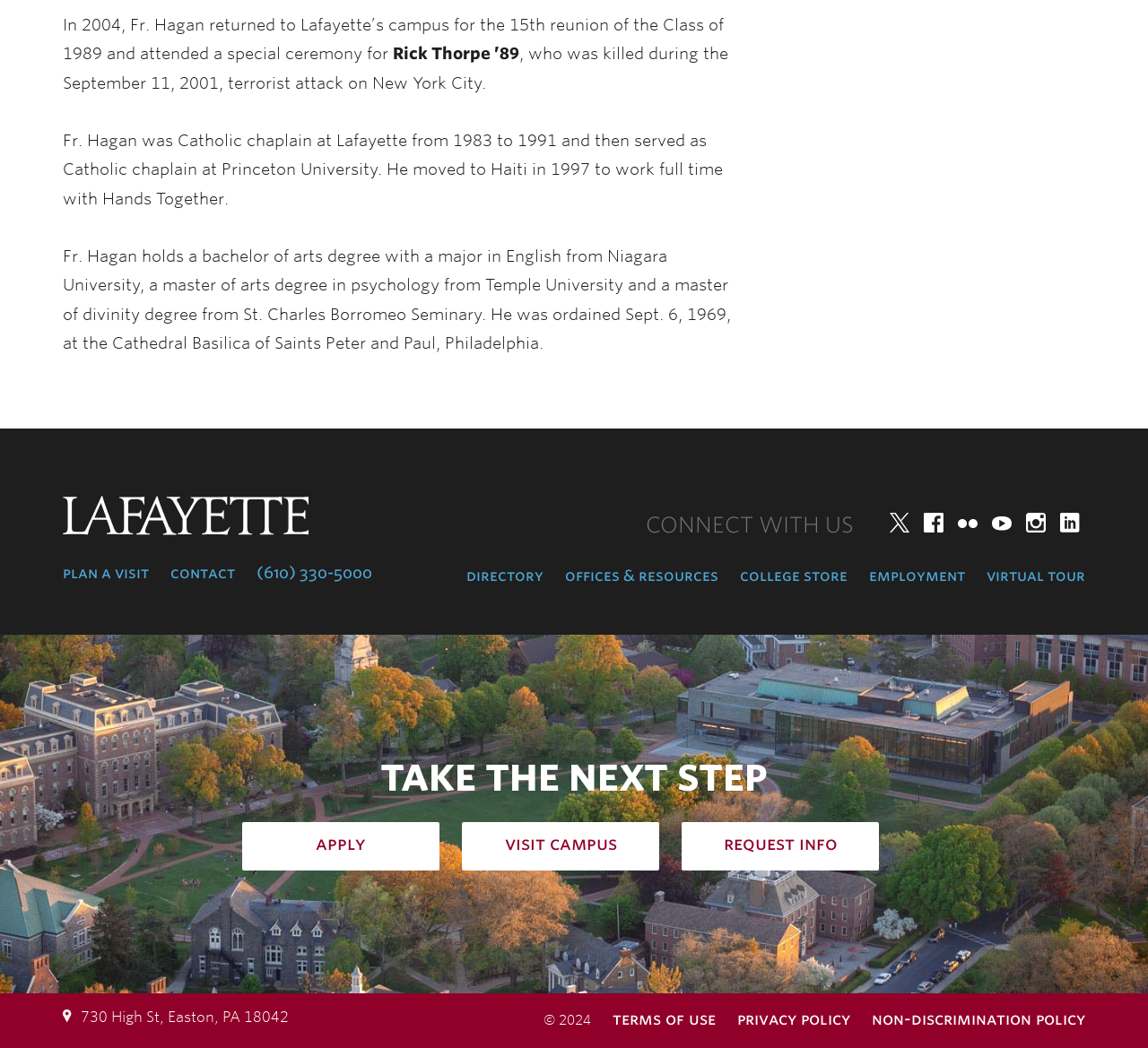What is the copyright year of Lafayette College's website?
Please use the image to provide an in-depth answer to the question.

The copyright year is mentioned at the bottom of the webpage, which is 2024.